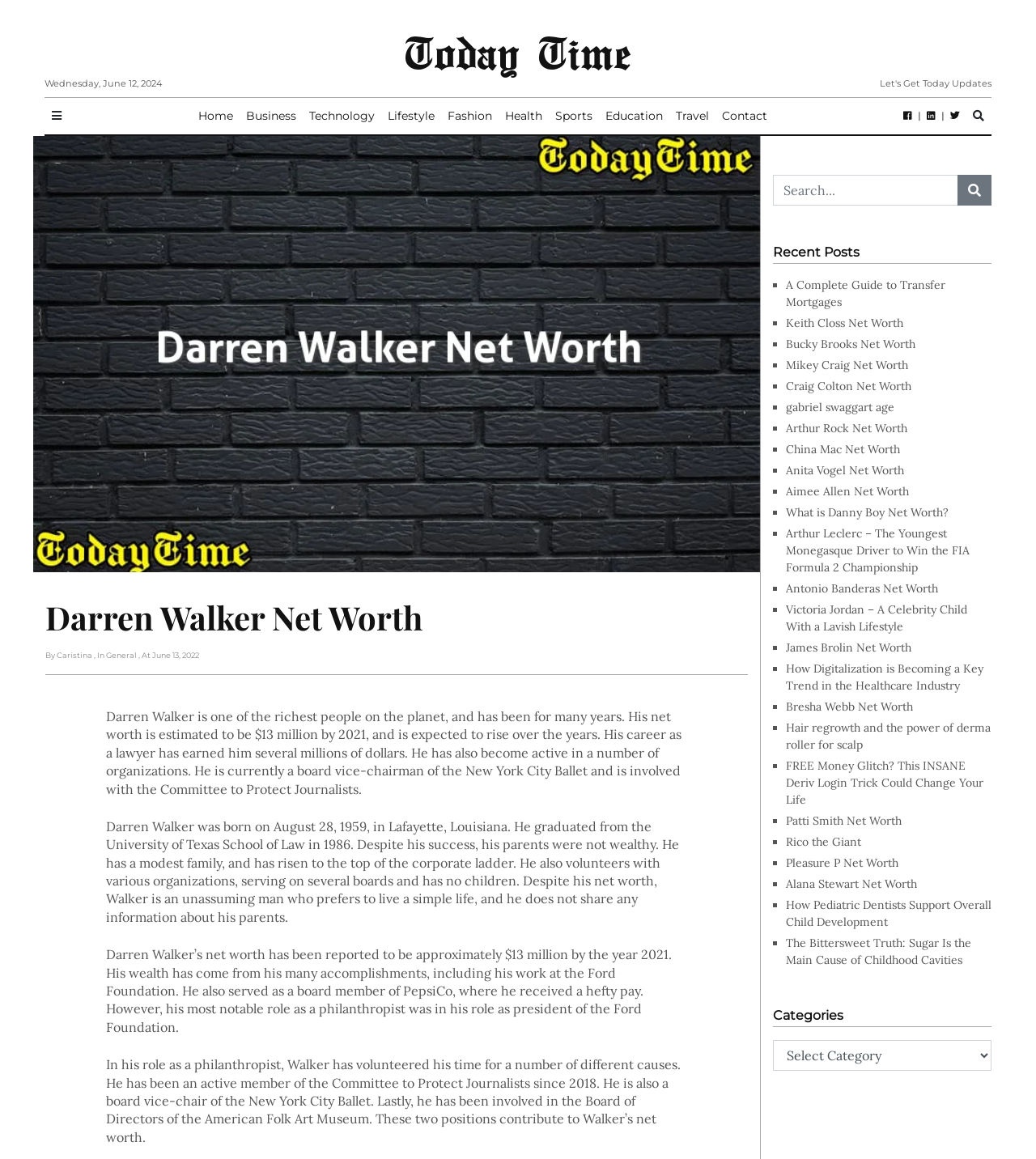Identify the bounding box coordinates of the region I need to click to complete this instruction: "Click on the 'Today Time' link".

[0.391, 0.02, 0.609, 0.07]